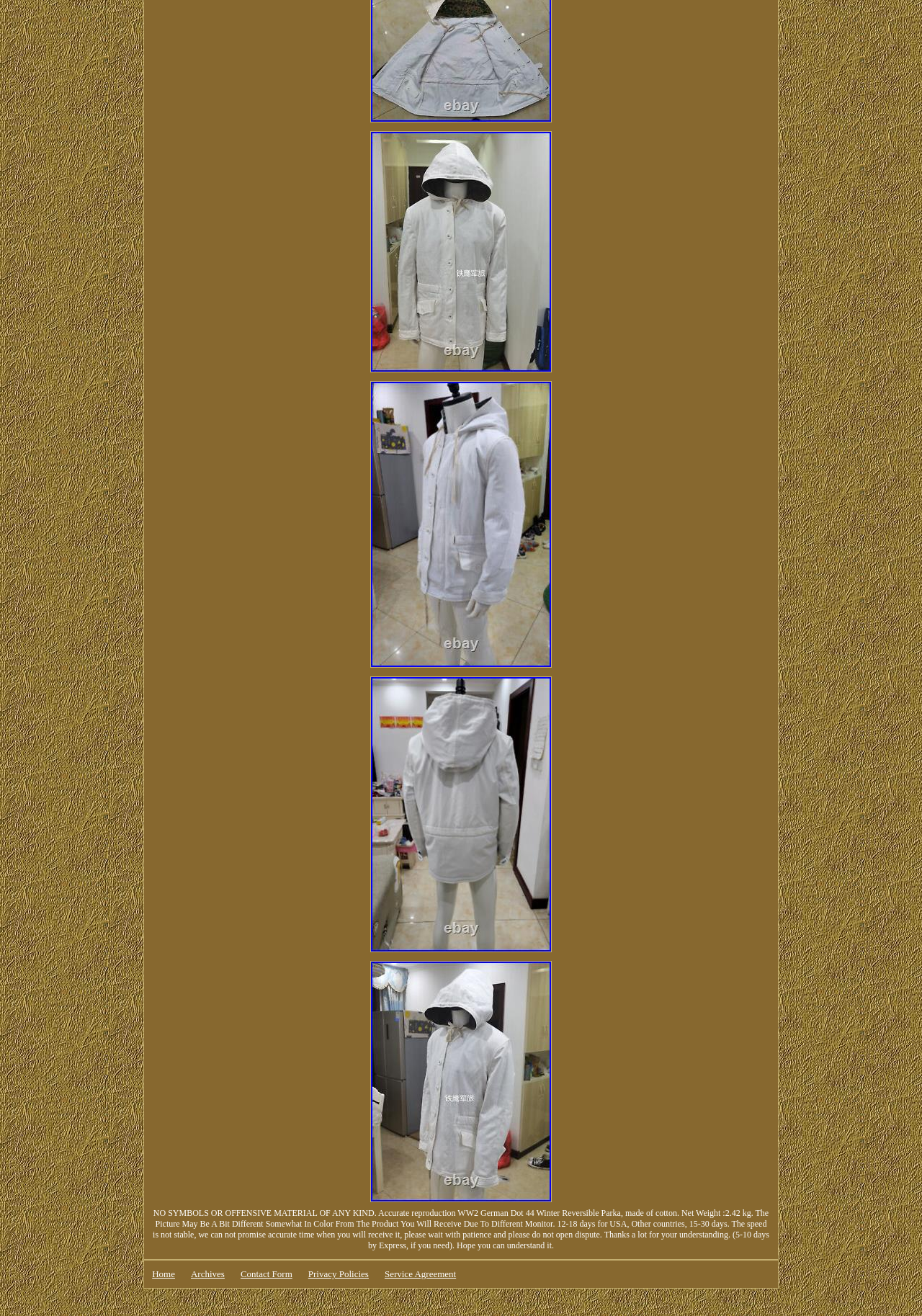Based on the element description Privacy Policy, identify the bounding box coordinates for the UI element. The coordinates should be in the format (top-left x, top-left y, bottom-right x, bottom-right y) and within the 0 to 1 range.

None